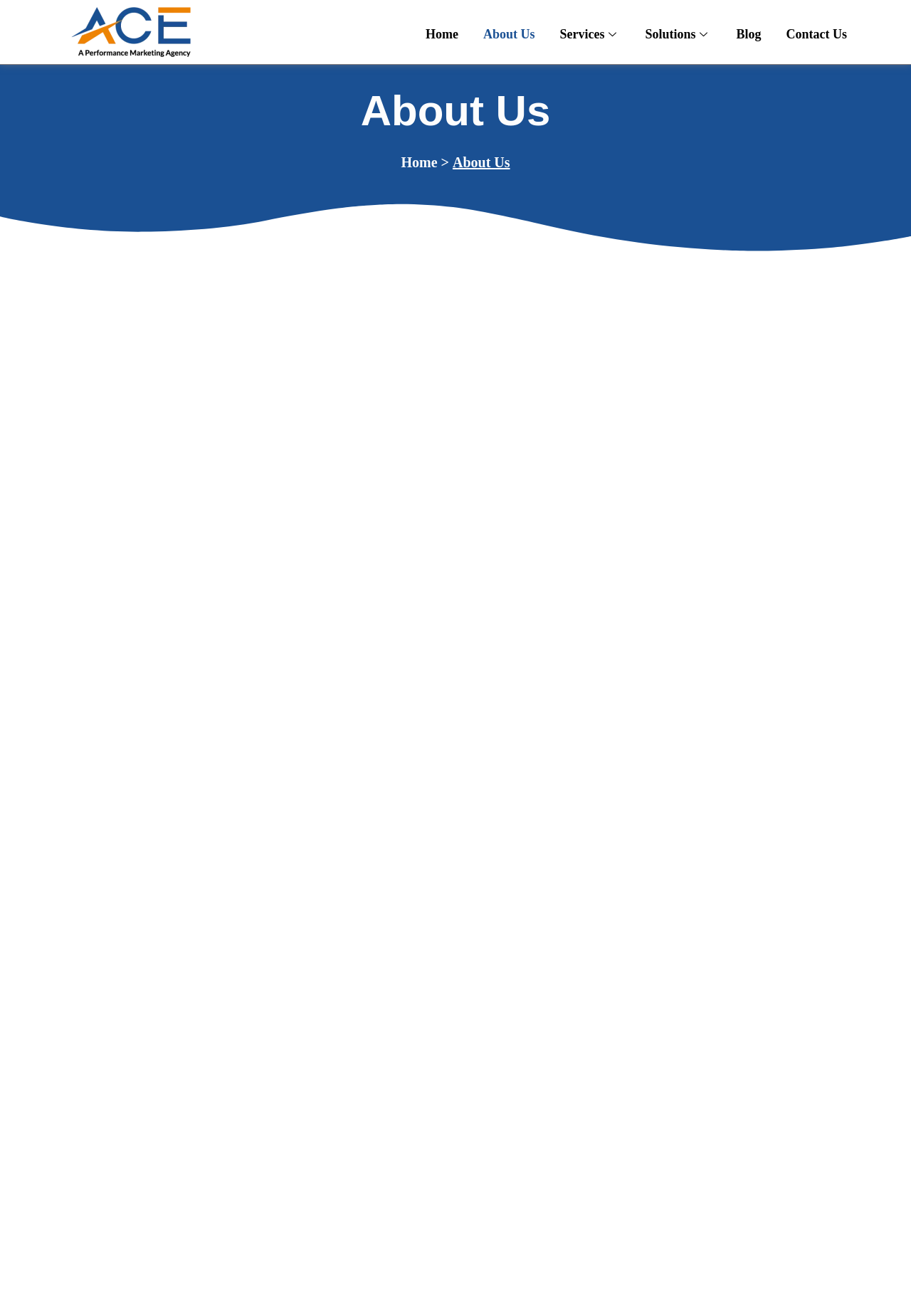Please specify the bounding box coordinates of the area that should be clicked to accomplish the following instruction: "Click the ACE logo". The coordinates should consist of four float numbers between 0 and 1, i.e., [left, top, right, bottom].

[0.078, 0.005, 0.209, 0.043]